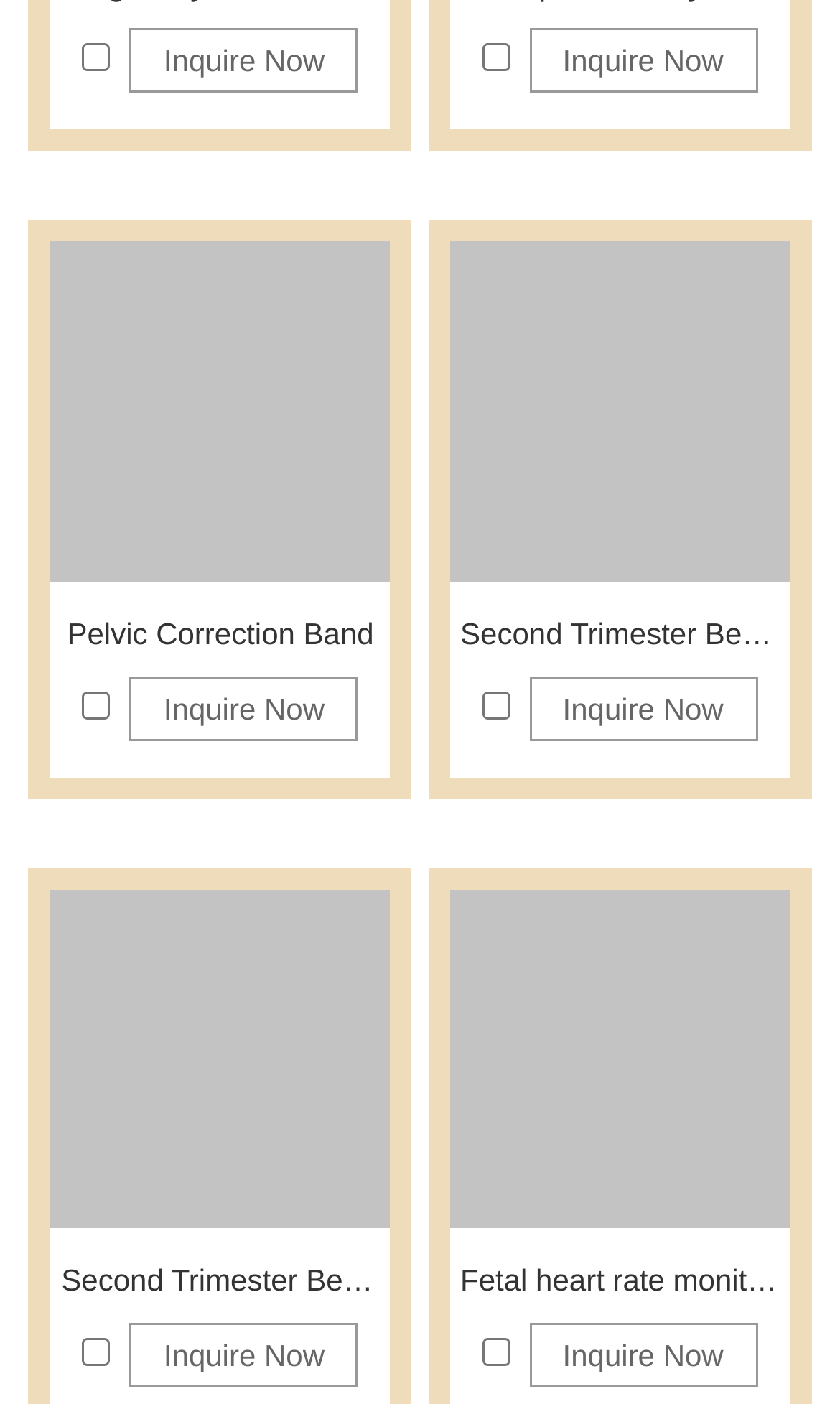Given the webpage screenshot, identify the bounding box of the UI element that matches this description: "Inquire Now".

[0.155, 0.481, 0.426, 0.527]